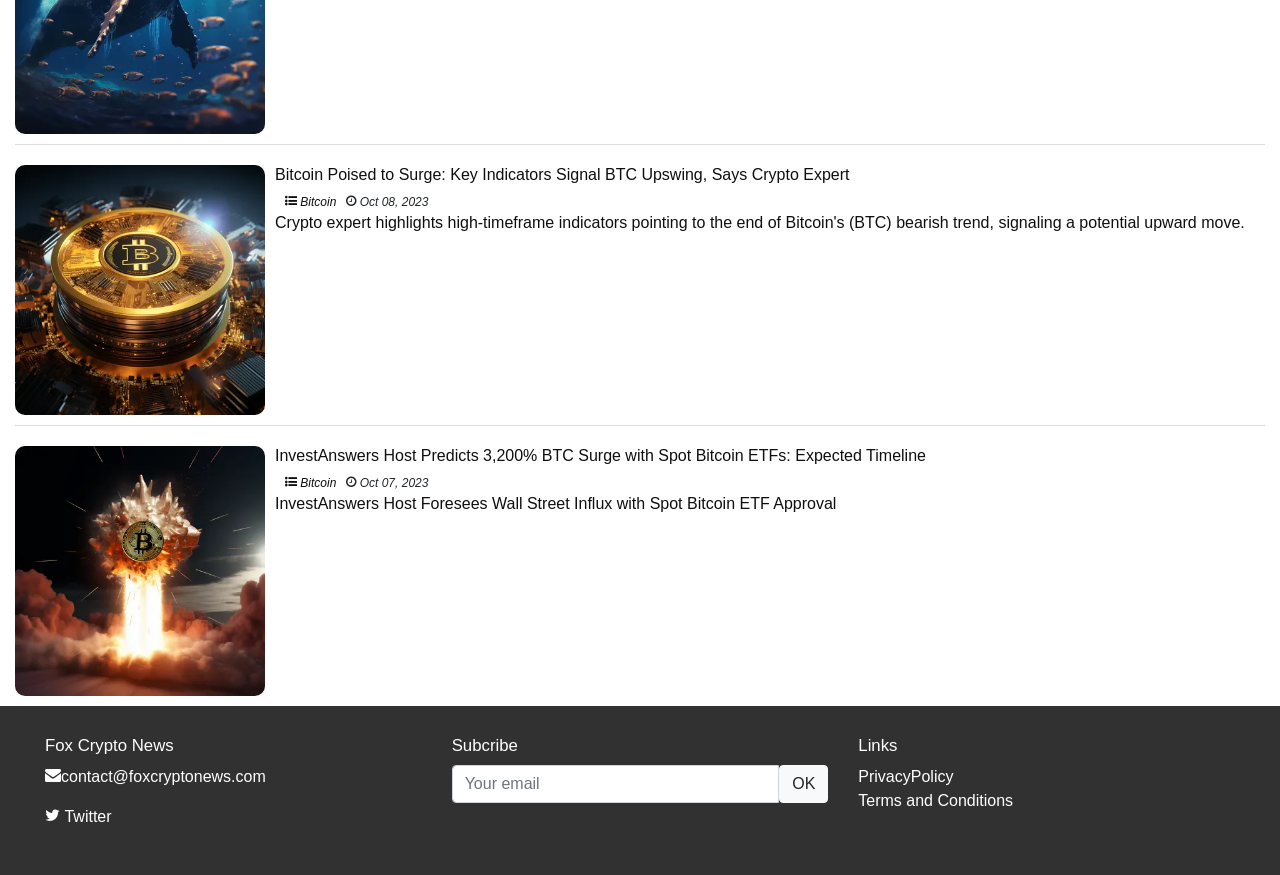Determine the bounding box coordinates for the element that should be clicked to follow this instruction: "Read Bitcoin news". The coordinates should be given as four float numbers between 0 and 1, in the format [left, top, right, bottom].

[0.215, 0.189, 0.988, 0.211]